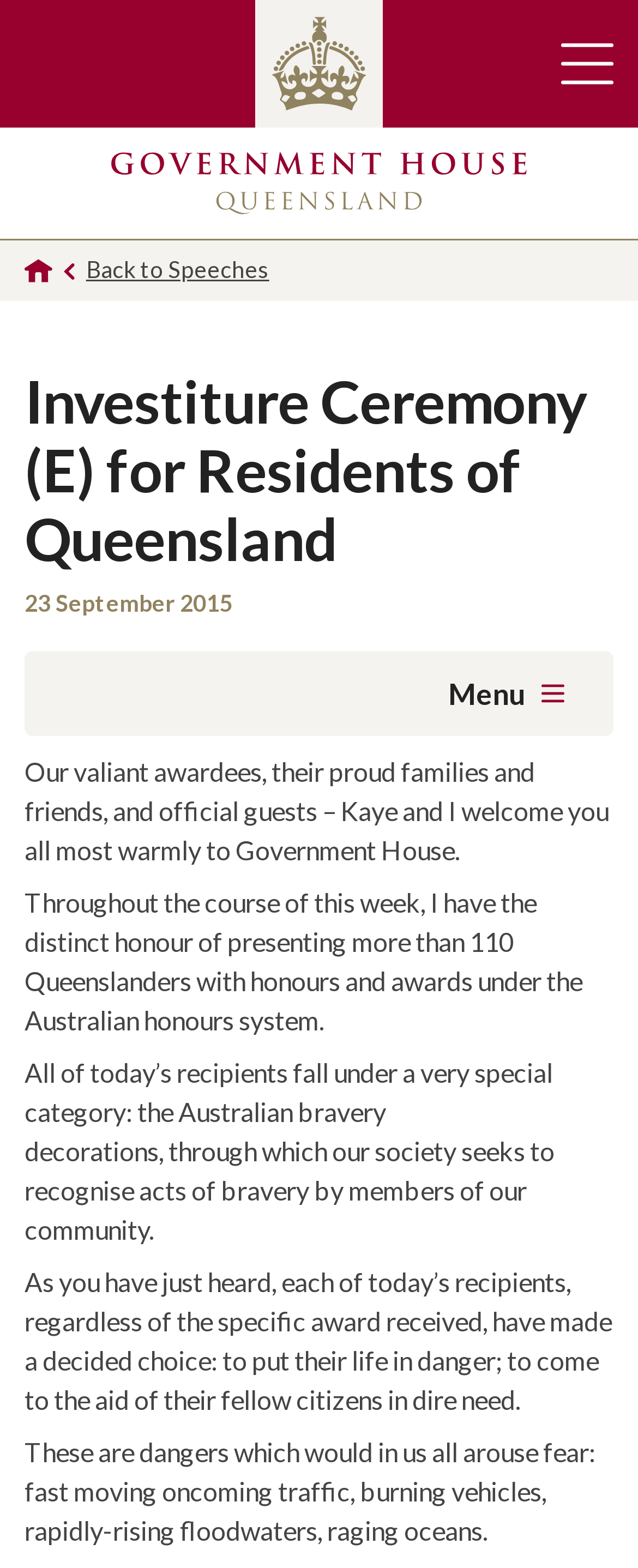Determine the bounding box of the UI element mentioned here: "Back to Speeches". The coordinates must be in the format [left, top, right, bottom] with values ranging from 0 to 1.

[0.135, 0.154, 0.422, 0.192]